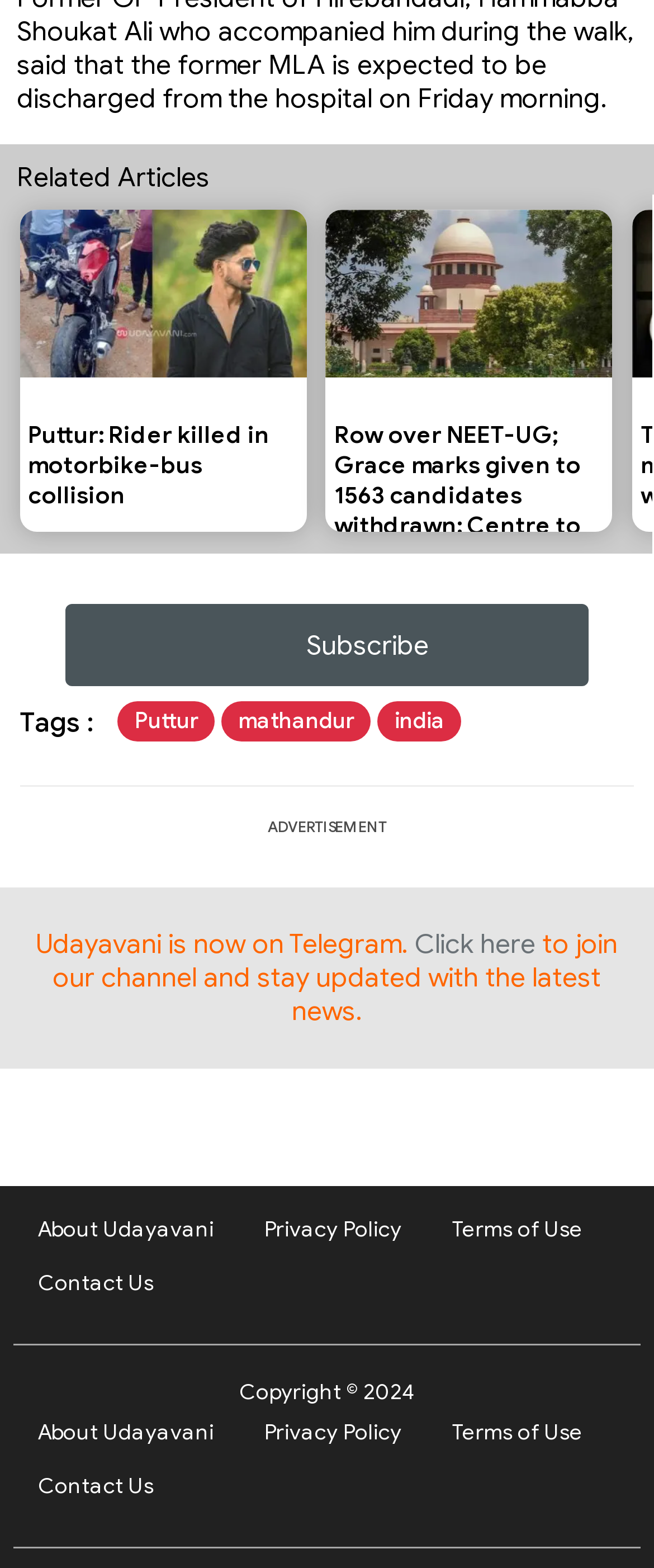What are the tags related to the first news article?
Using the information from the image, answer the question thoroughly.

The tags related to the first news article are 'Puttur', 'mathandur', and 'india', which are displayed below the article heading.